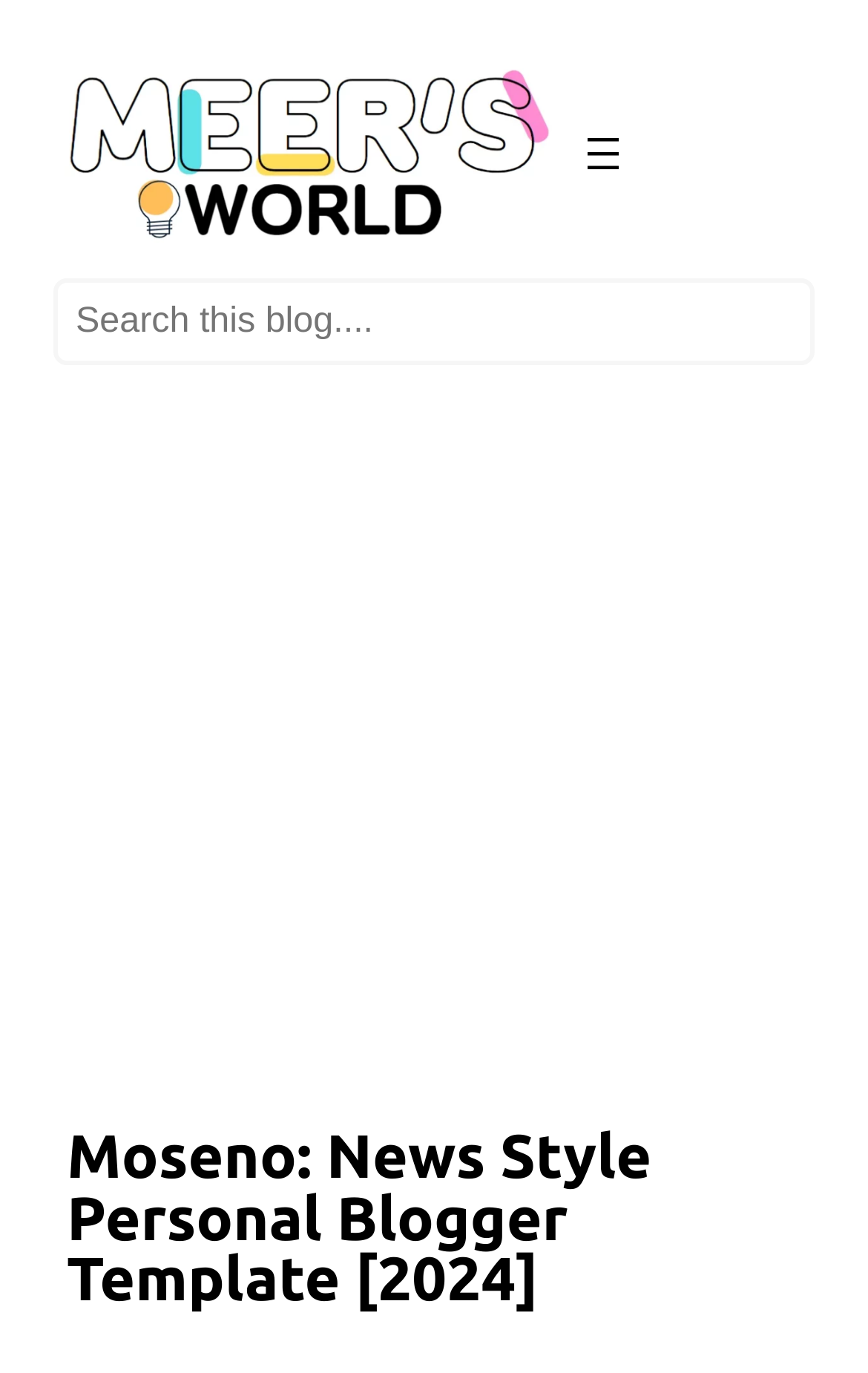Using the description: "Statistical Charts", determine the UI element's bounding box coordinates. Ensure the coordinates are in the format of four float numbers between 0 and 1, i.e., [left, top, right, bottom].

None